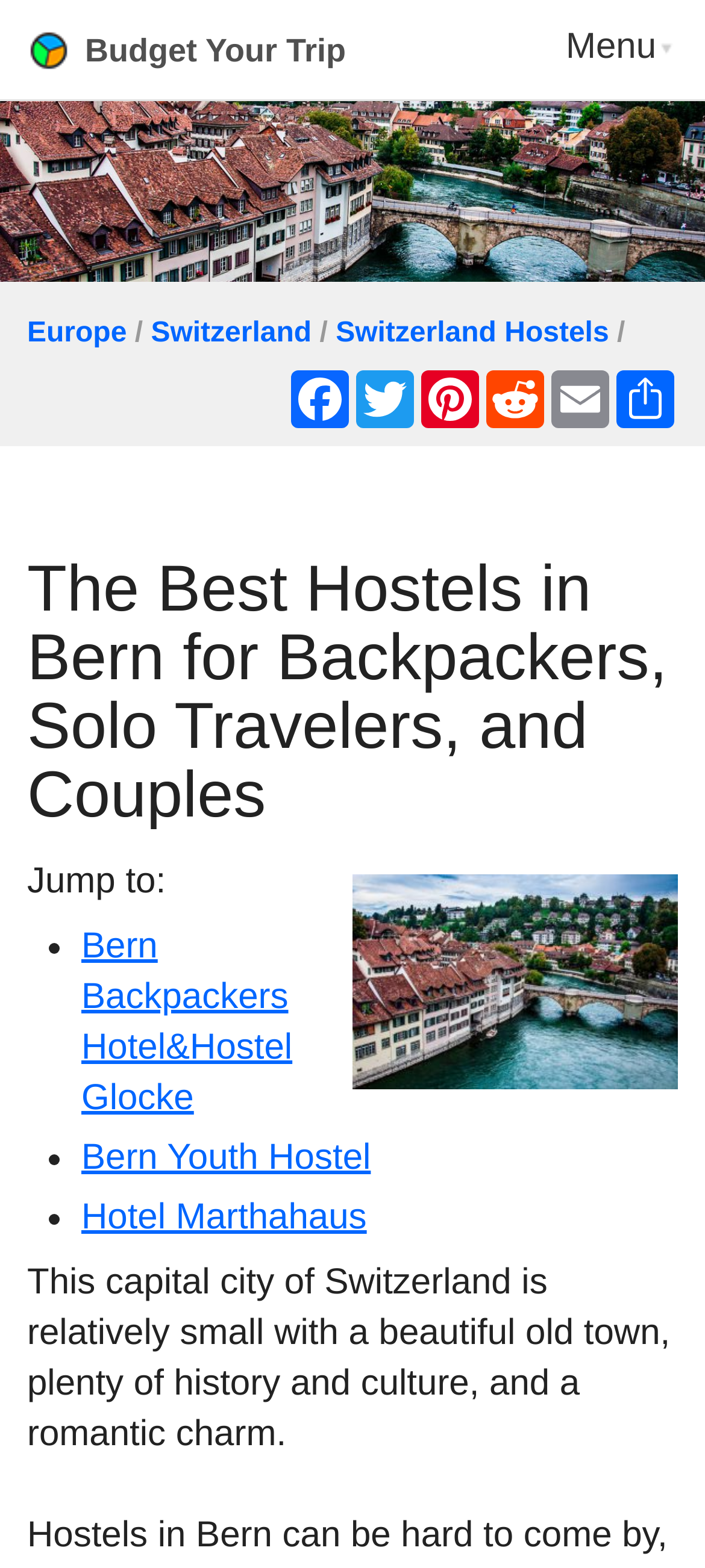Could you determine the bounding box coordinates of the clickable element to complete the instruction: "Read about Bern Backpackers Hotel&Hostel Glocke"? Provide the coordinates as four float numbers between 0 and 1, i.e., [left, top, right, bottom].

[0.115, 0.591, 0.415, 0.713]